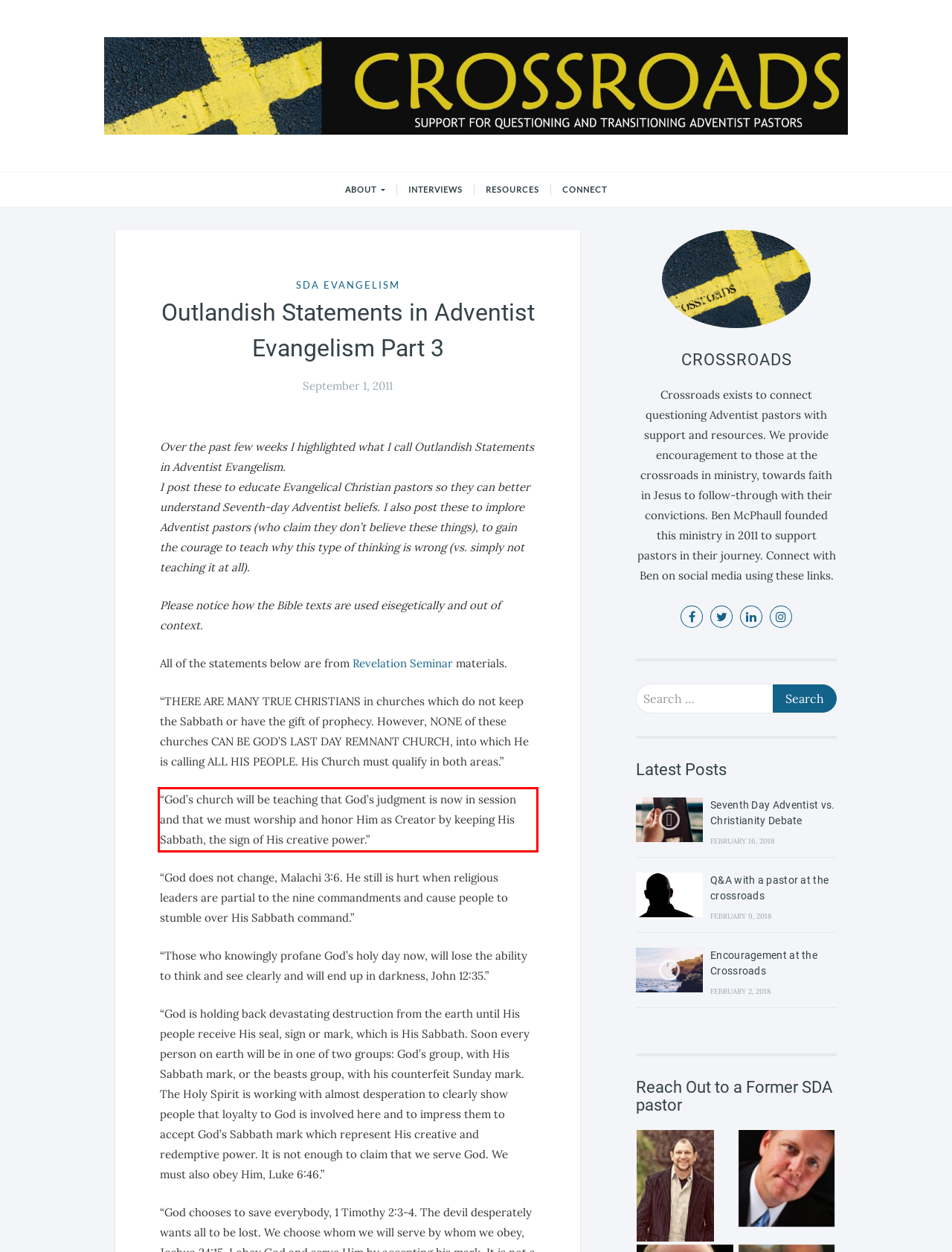Given a screenshot of a webpage with a red bounding box, extract the text content from the UI element inside the red bounding box.

“God’s church will be teaching that God’s judgment is now in session and that we must worship and honor Him as Creator by keeping His Sabbath, the sign of His creative power.”